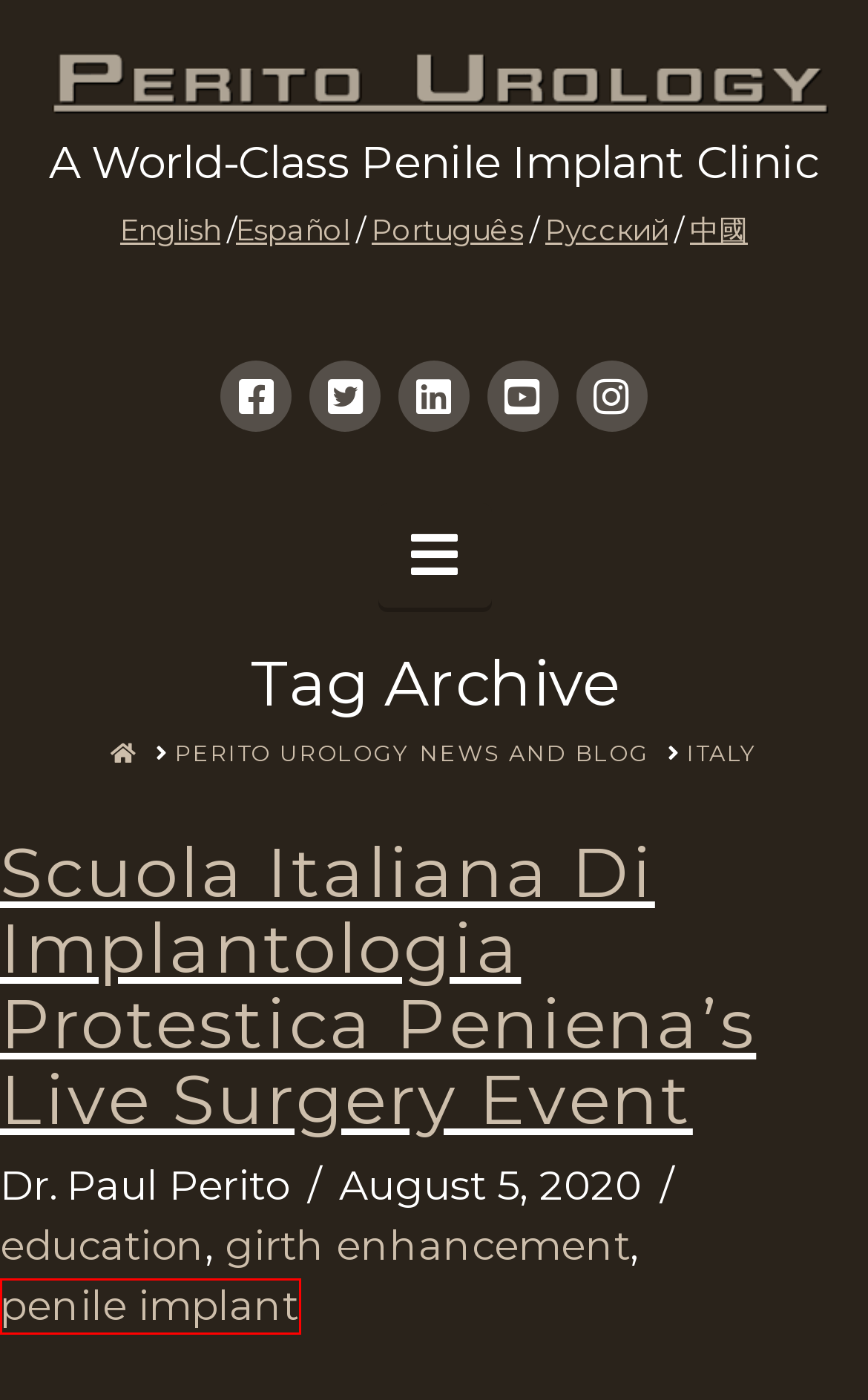Examine the screenshot of the webpage, noting the red bounding box around a UI element. Pick the webpage description that best matches the new page after the element in the red bounding box is clicked. Here are the candidates:
A. Perito Urology - Penile Implant Clinic
B. androfertil
C. penile implant Archives - Perito Urology
D. Physician Training in the Perito Penile Implant (TM) technique
E. girth enhancement Archives - Perito Urology
F. education Archives - Perito Urology
G. Scuola Italiana Di Implantologia Protestica Peniena’s Live Surgery Event - Perito Urology
H. Perito Urology News and Blog - Perito Urology

C